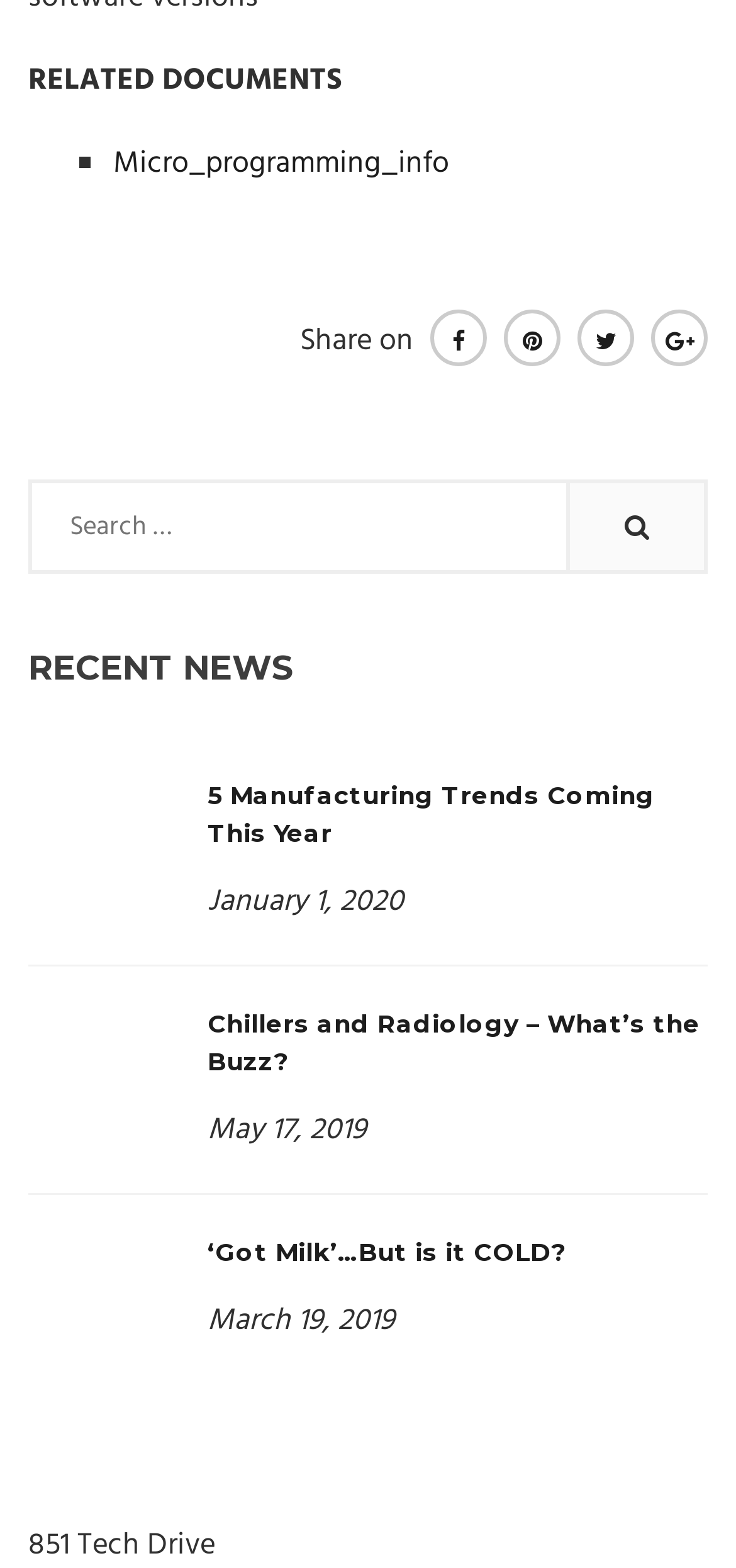Using the information in the image, could you please answer the following question in detail:
How many news articles are displayed?

I counted the number of news article headings, which are '5 Manufacturing Trends Coming This Year', 'Chillers and Radiology – What’s the Buzz?', '‘Got Milk’…But is it COLD?', and two more. There are five news articles in total.